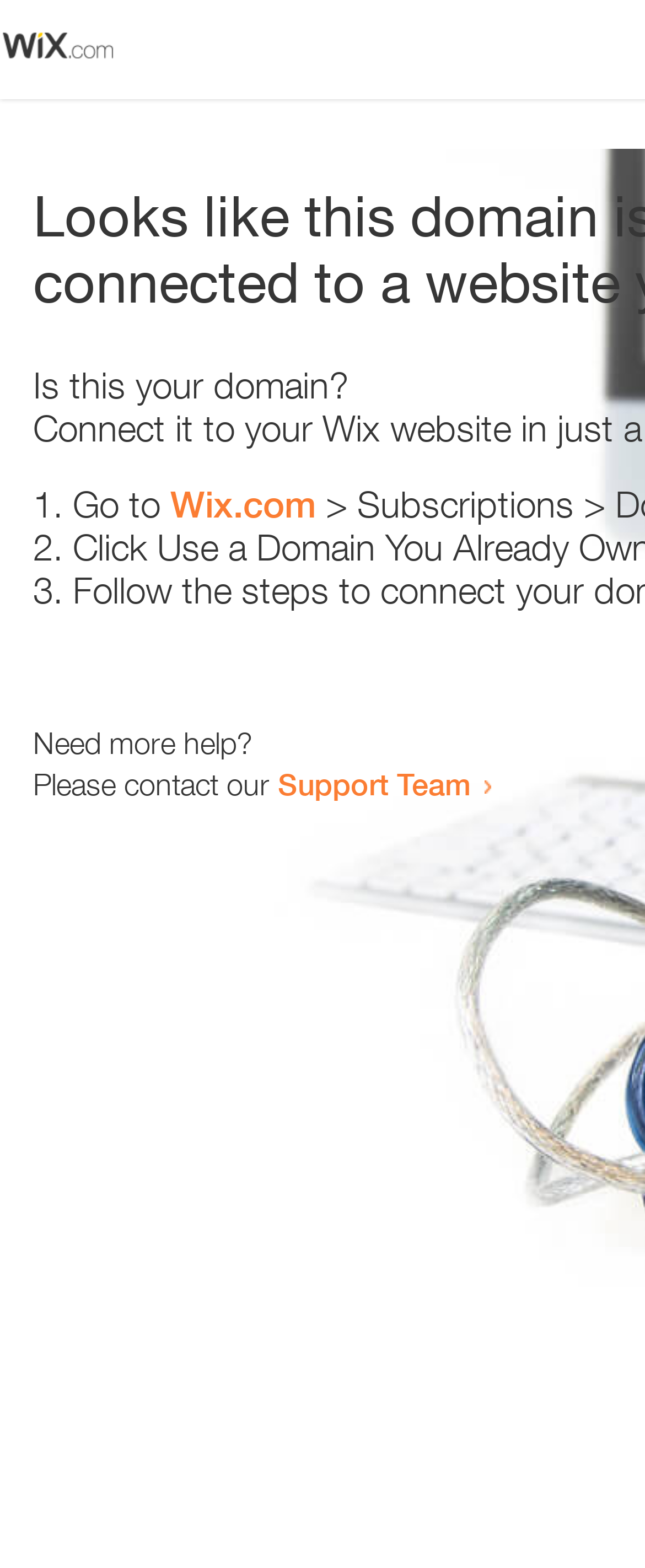Determine the bounding box coordinates of the UI element described below. Use the format (top-left x, top-left y, bottom-right x, bottom-right y) with floating point numbers between 0 and 1: Support Team

[0.431, 0.488, 0.731, 0.511]